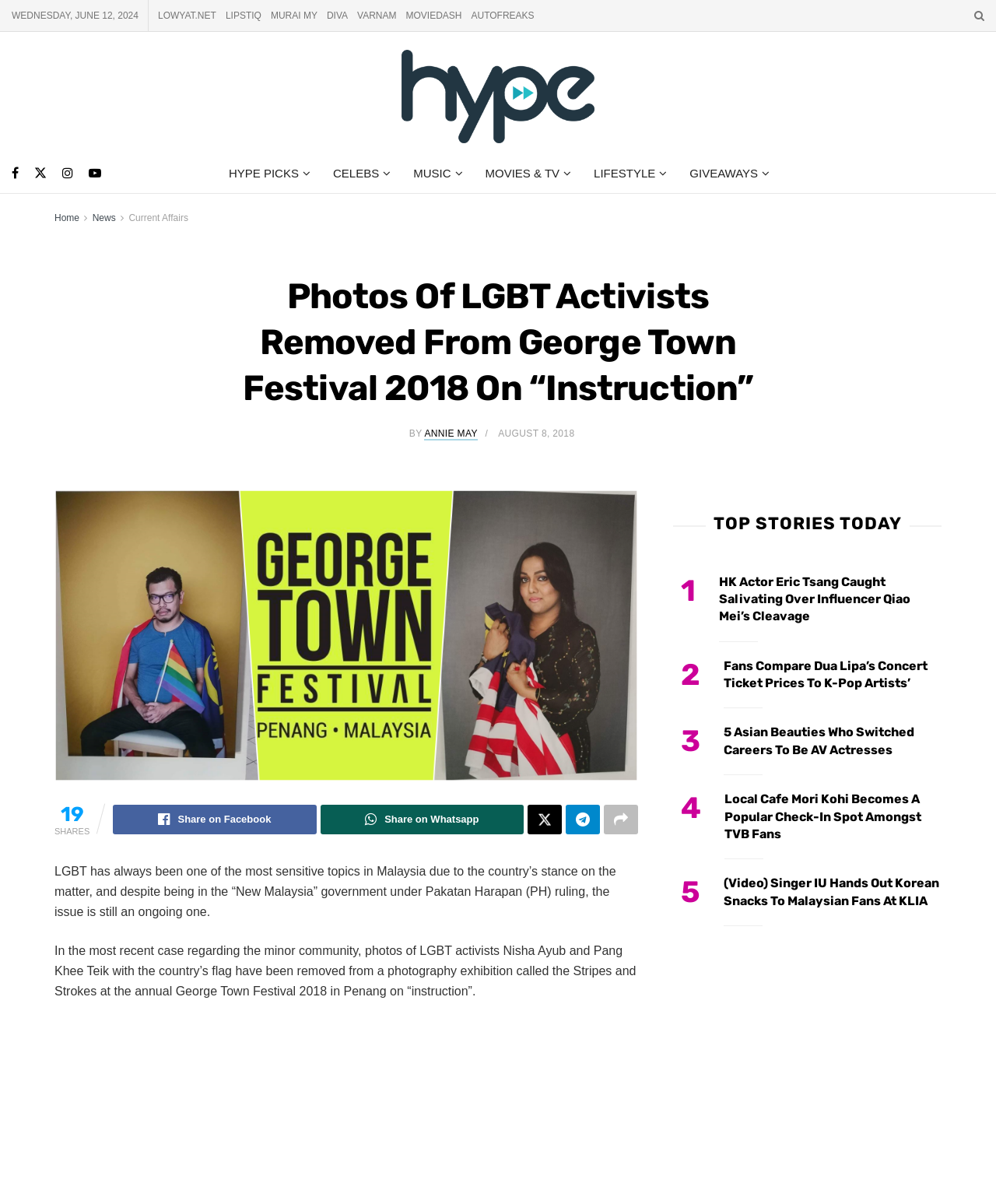Please mark the bounding box coordinates of the area that should be clicked to carry out the instruction: "Share on Facebook".

[0.113, 0.668, 0.318, 0.693]